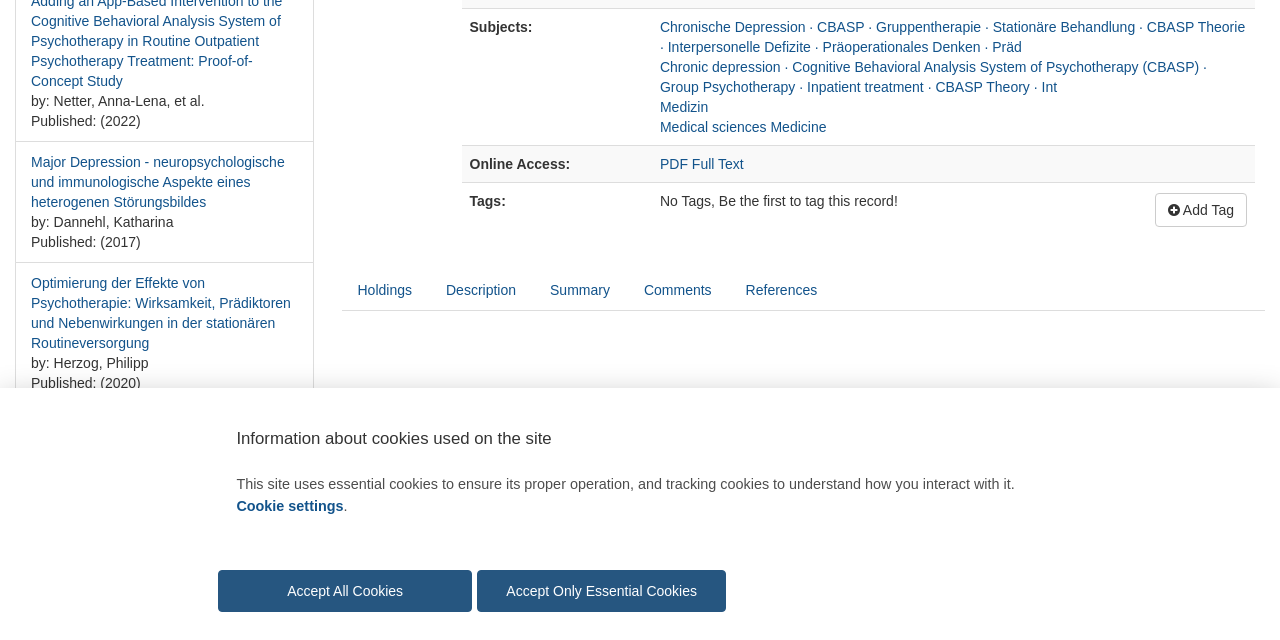Identify the bounding box coordinates for the UI element described as: "Ask a Librarian". The coordinates should be provided as four floats between 0 and 1: [left, top, right, bottom].

[0.786, 0.782, 0.857, 0.804]